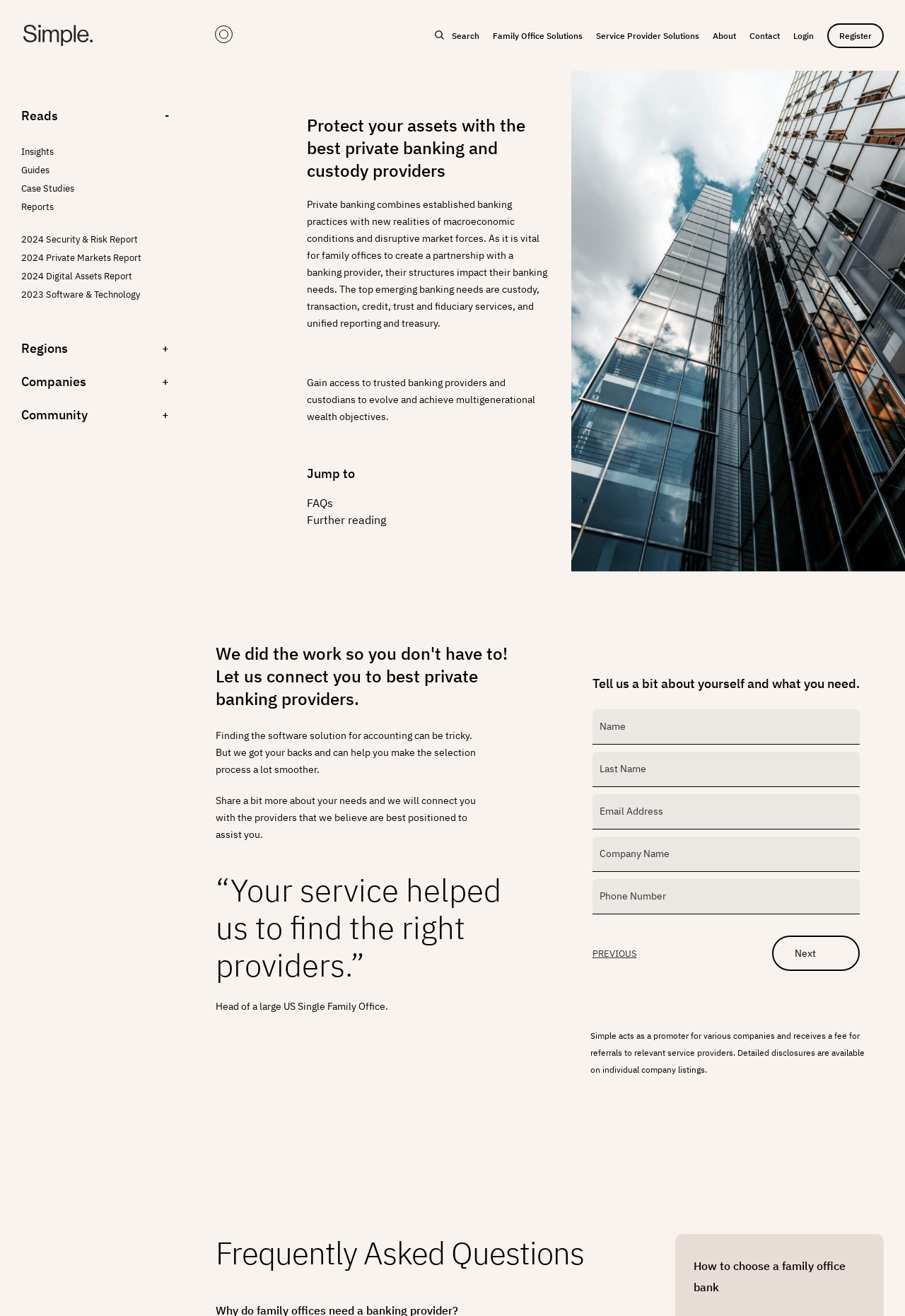What types of services are mentioned on this webpage?
Kindly offer a comprehensive and detailed response to the question.

The webpage mentions that private banking combines established banking practices with new realities, and lists custody, transaction, credit, trust, and fiduciary services as top emerging banking needs.